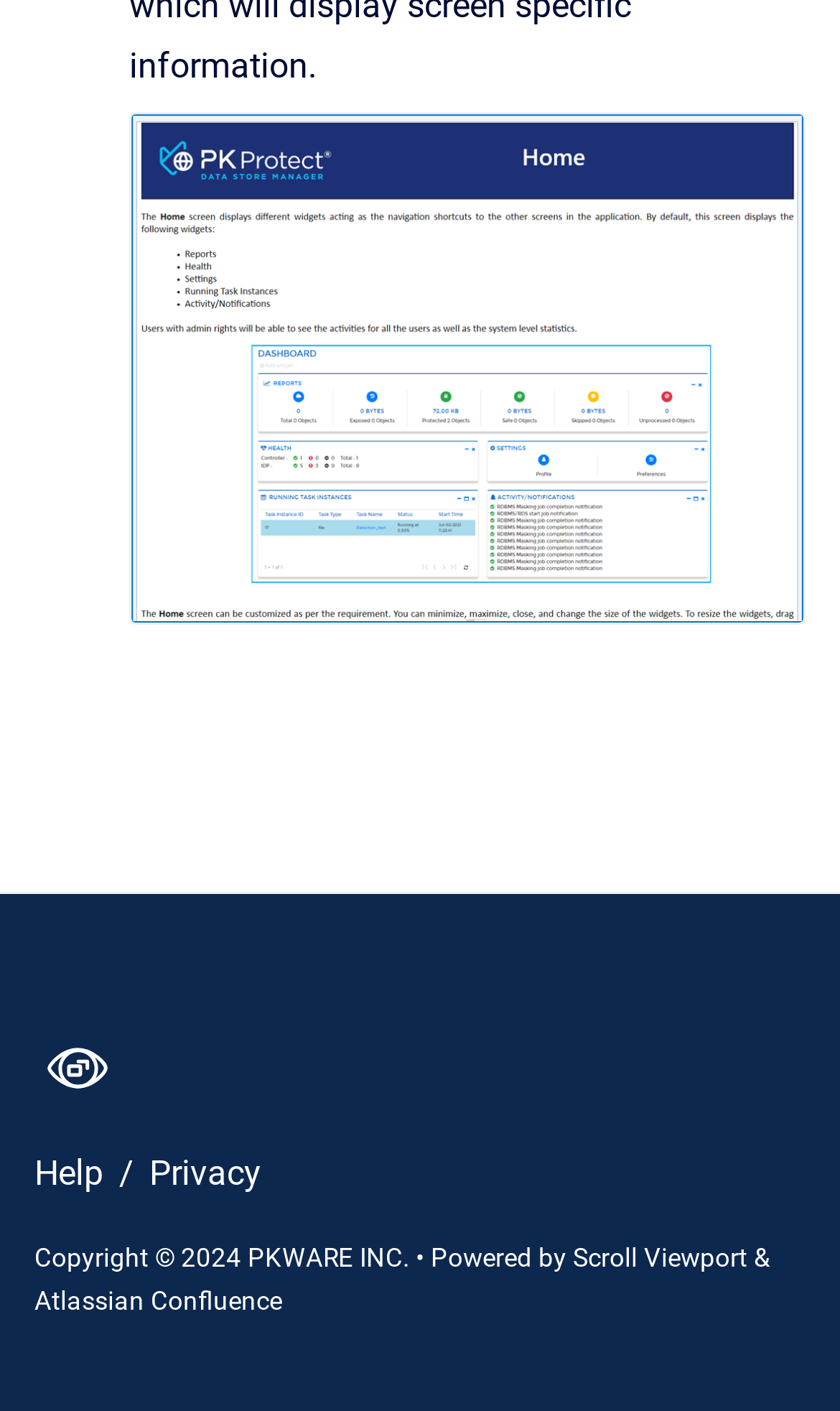What is the copyright year mentioned on the webpage?
Answer with a single word or phrase, using the screenshot for reference.

2024